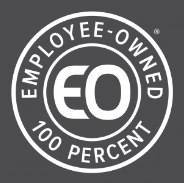What values does the logo reflect?
Please give a detailed and elaborate explanation in response to the question.

The logo's design reflects the company's values of transparency, teamwork, and dedication to both employees and the broader community, highlighting the importance of collaborative contributions and a vested interest in the company's success.